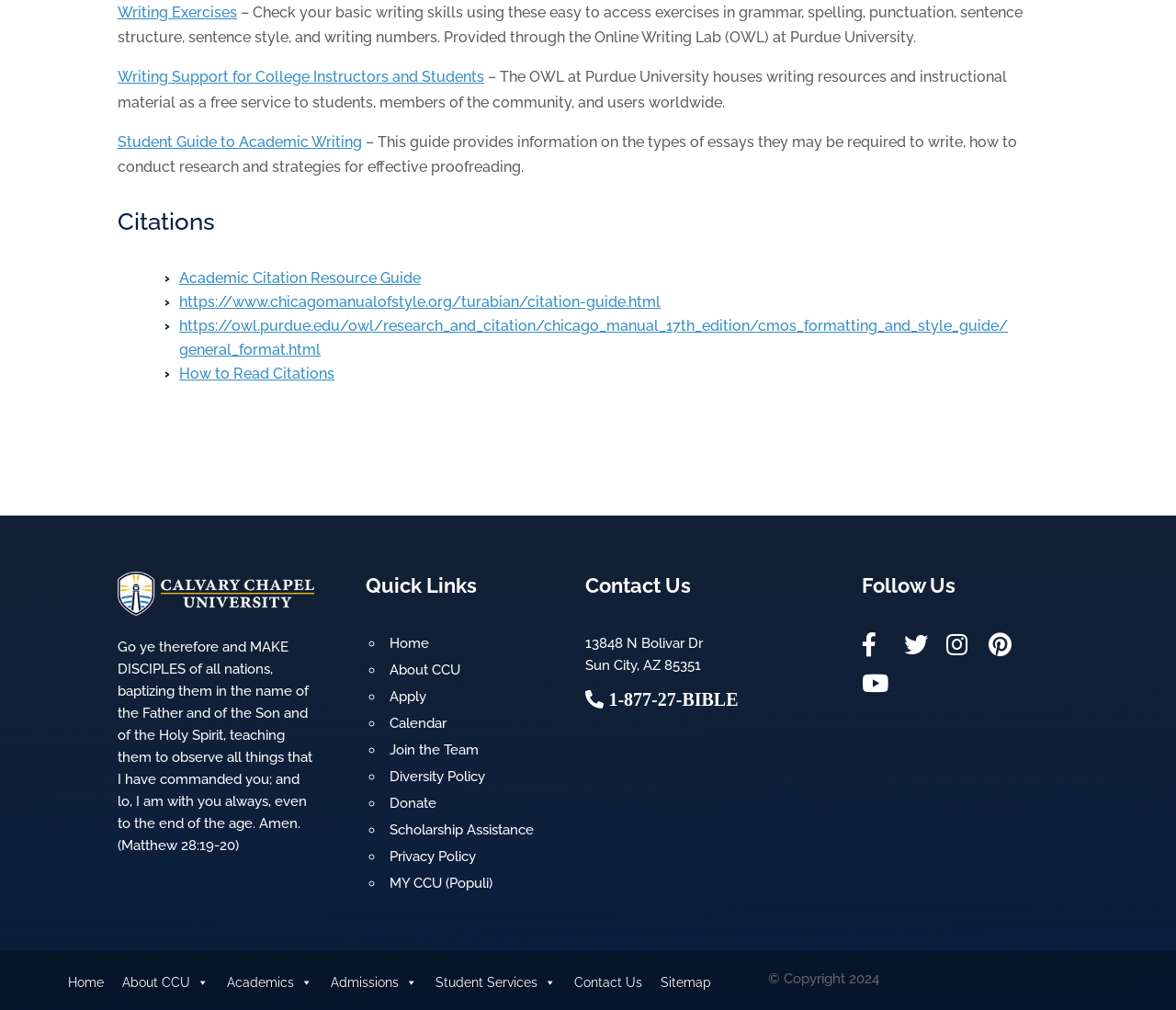Given the element description, predict the bounding box coordinates in the format (top-left x, top-left y, bottom-right x, bottom-right y). Make sure all values are between 0 and 1. Here is the element description: Admissions

[0.273, 0.955, 0.362, 0.991]